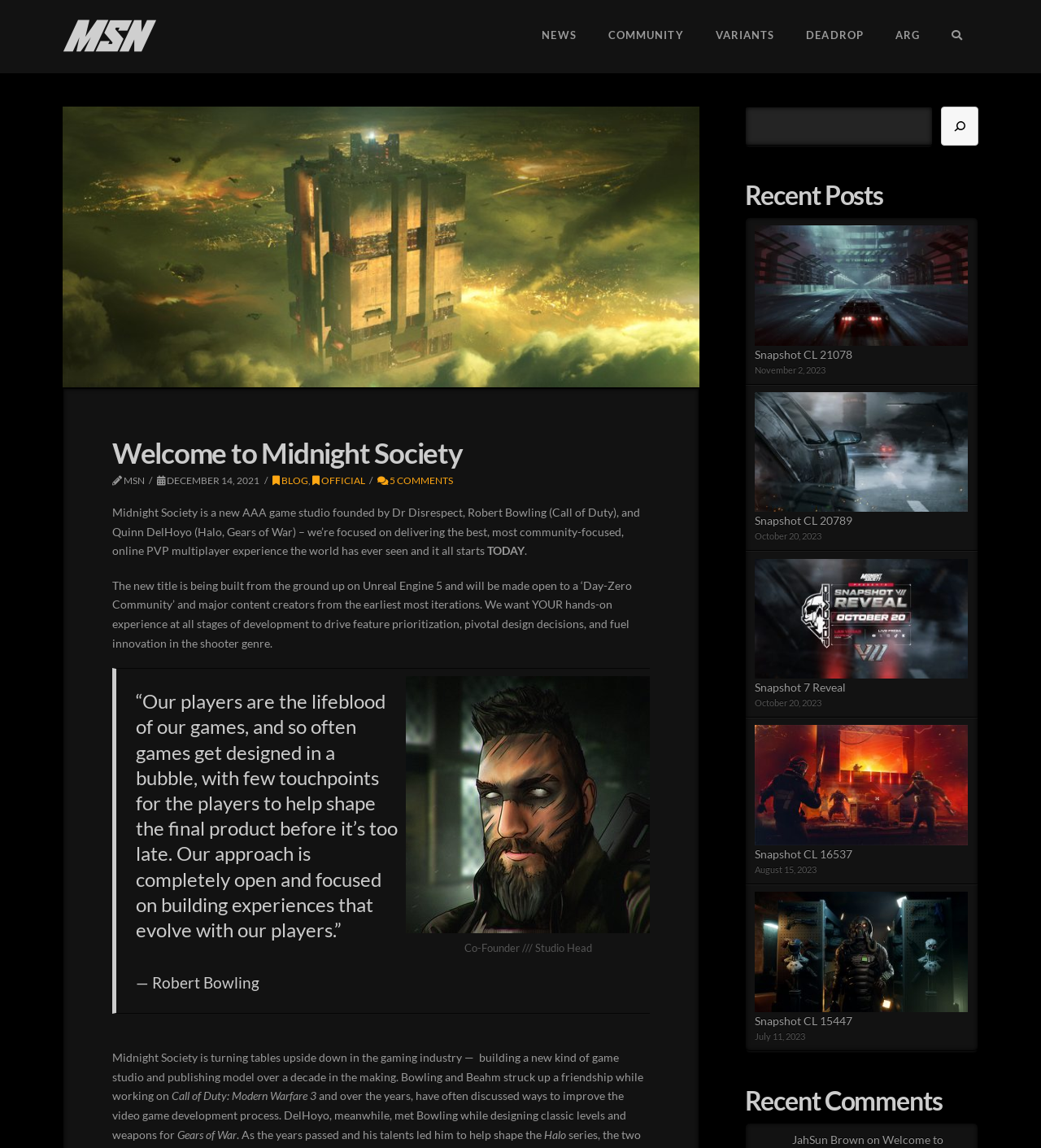Locate and extract the text of the main heading on the webpage.

Welcome to Midnight Society